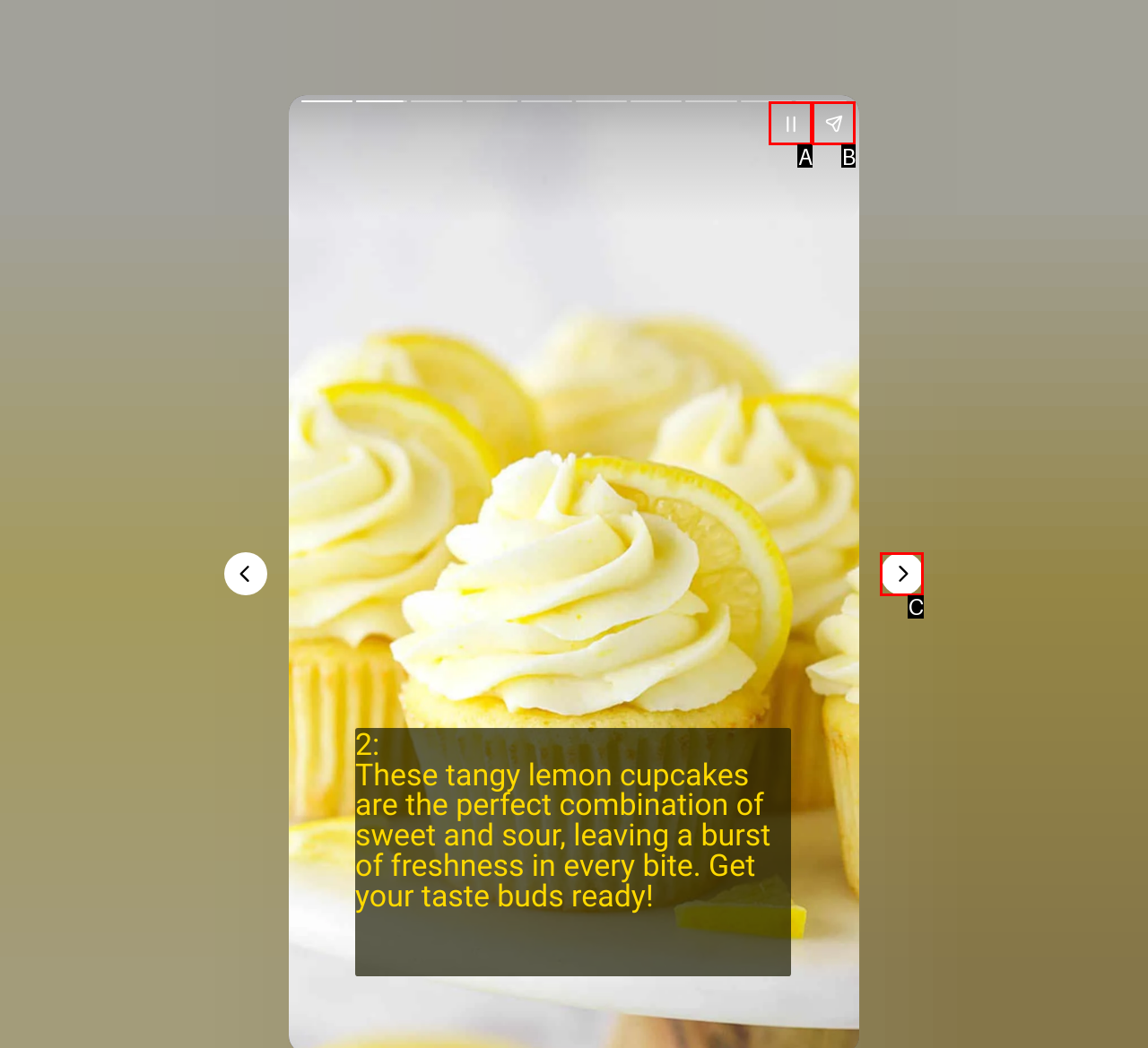Determine the UI element that matches the description: aria-label="Share story"
Answer with the letter from the given choices.

B